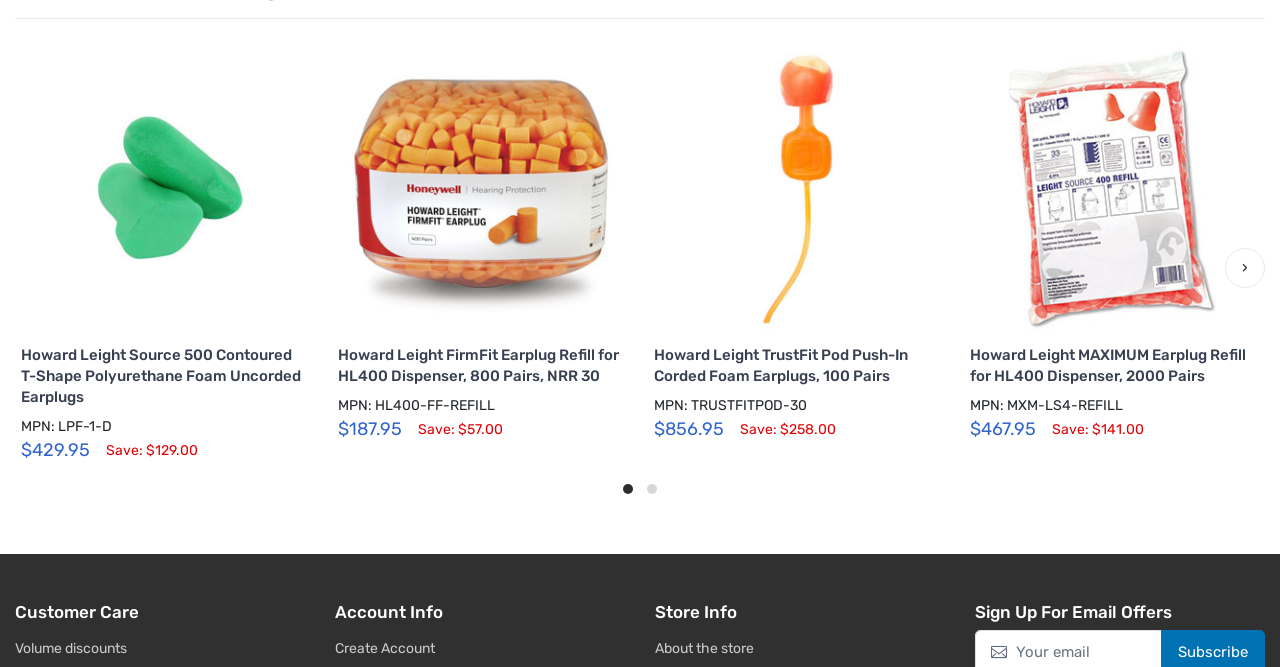Determine the bounding box coordinates of the clickable element to complete this instruction: "Check the 'EDITOR PICKS' section". Provide the coordinates in the format of four float numbers between 0 and 1, [left, top, right, bottom].

None